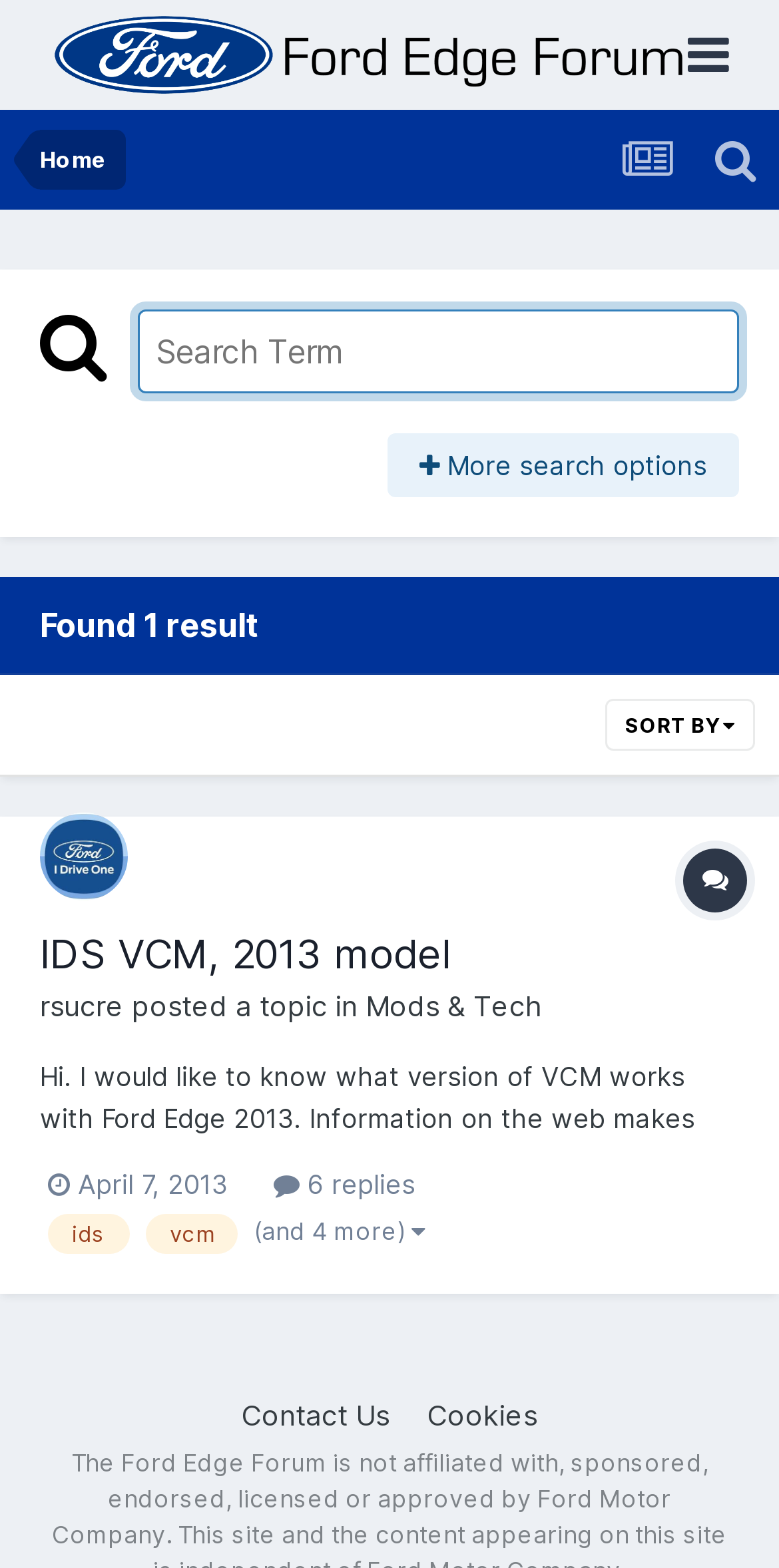How many results are found?
Please ensure your answer to the question is detailed and covers all necessary aspects.

The answer can be found in the StaticText element 'Found 1 result' which is located at the top of the main content area.